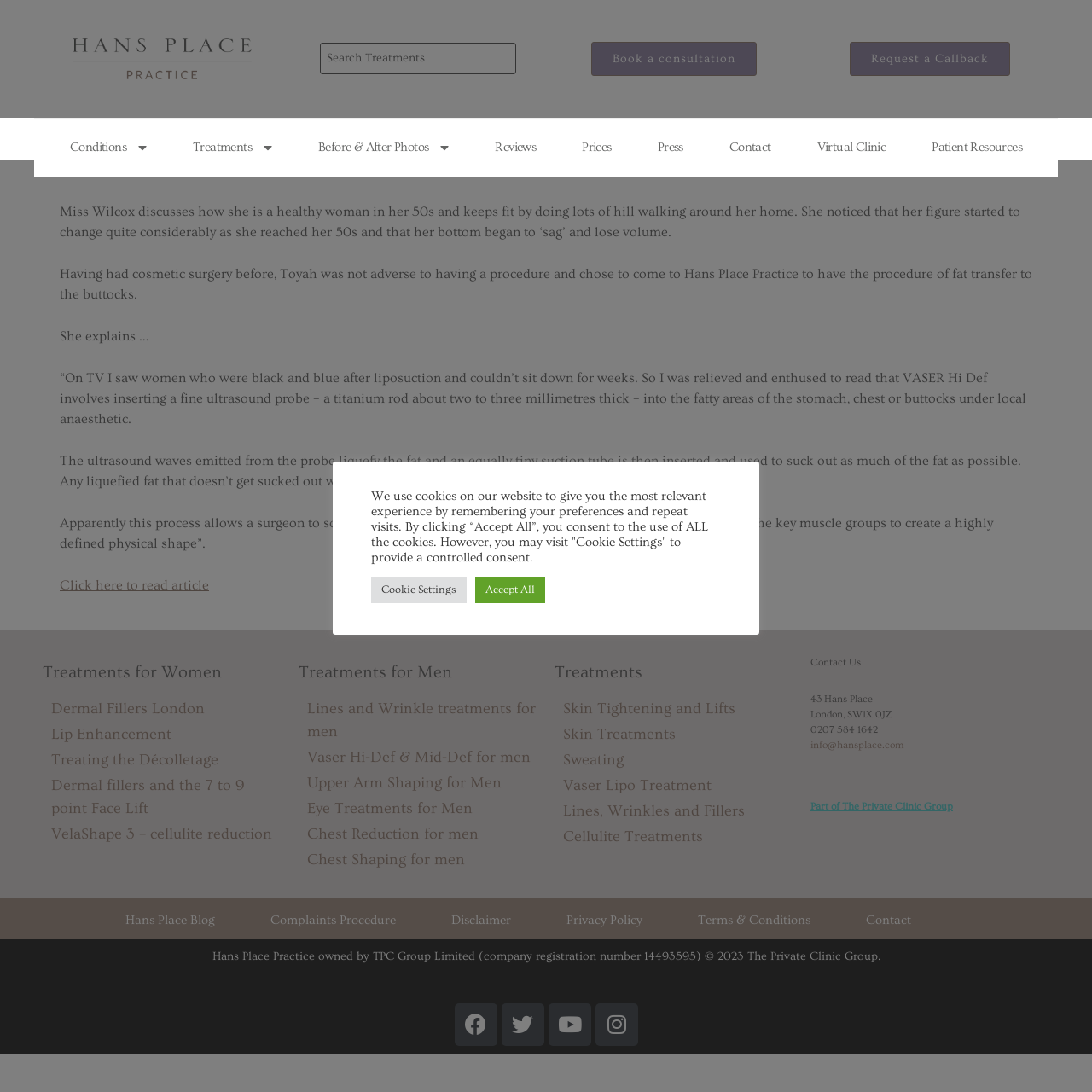Please specify the bounding box coordinates of the region to click in order to perform the following instruction: "Click on Book a consultation".

[0.541, 0.038, 0.693, 0.069]